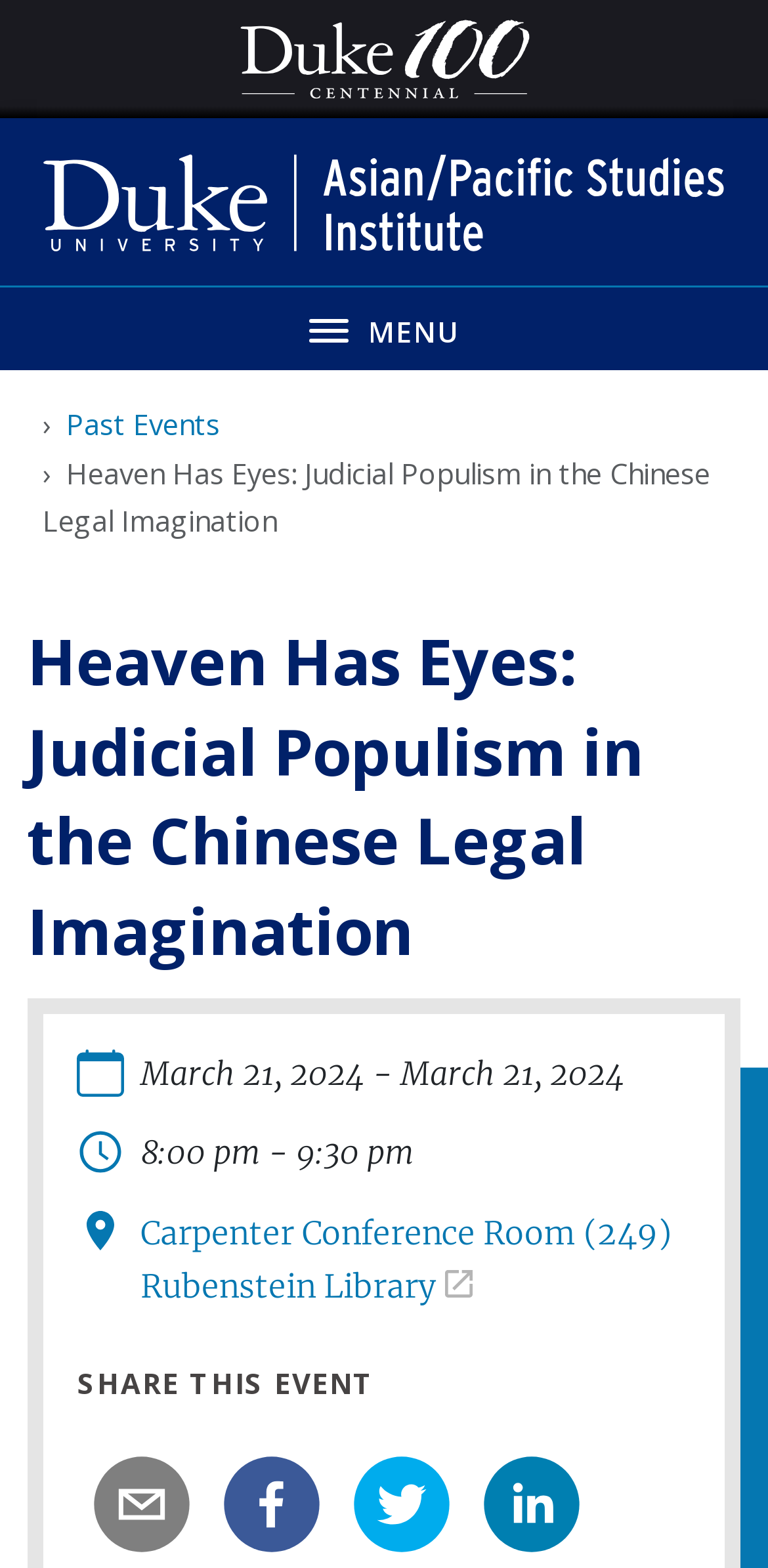What is the date of the event?
By examining the image, provide a one-word or phrase answer.

March 21, 2024